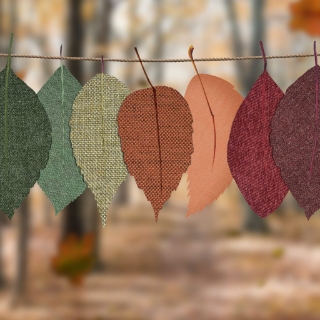What theme is symbolized by the image?
Refer to the image and give a detailed response to the question.

The caption explains that the image symbolizes themes of modular fashion, particularly the innovation of combining style elements, mirroring the concept of trousers-shorts hybrids that cater to both aesthetic appeal and functionality.